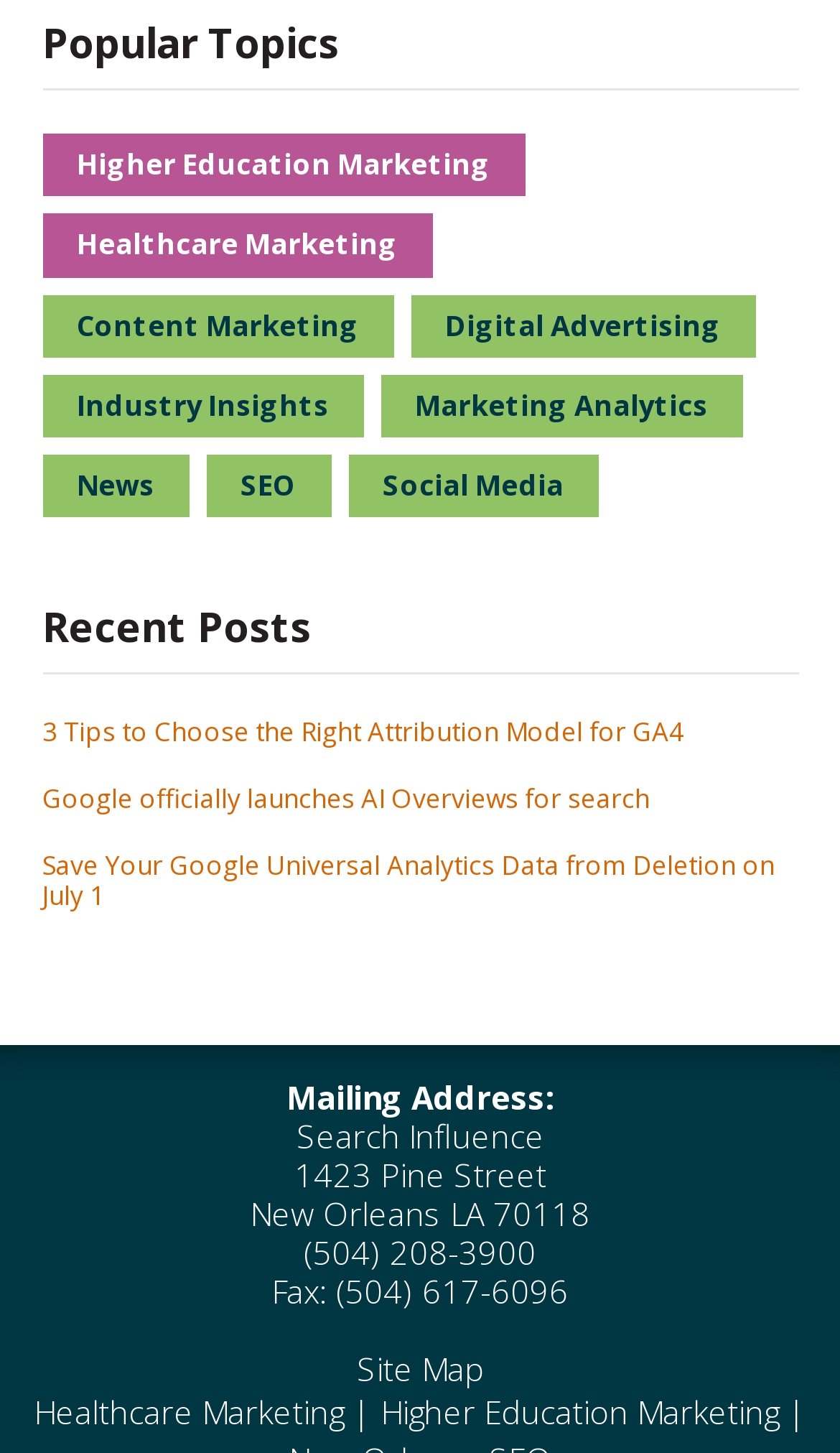Find the bounding box coordinates of the area to click in order to follow the instruction: "Explore 'Industry Insights'".

[0.05, 0.258, 0.432, 0.301]